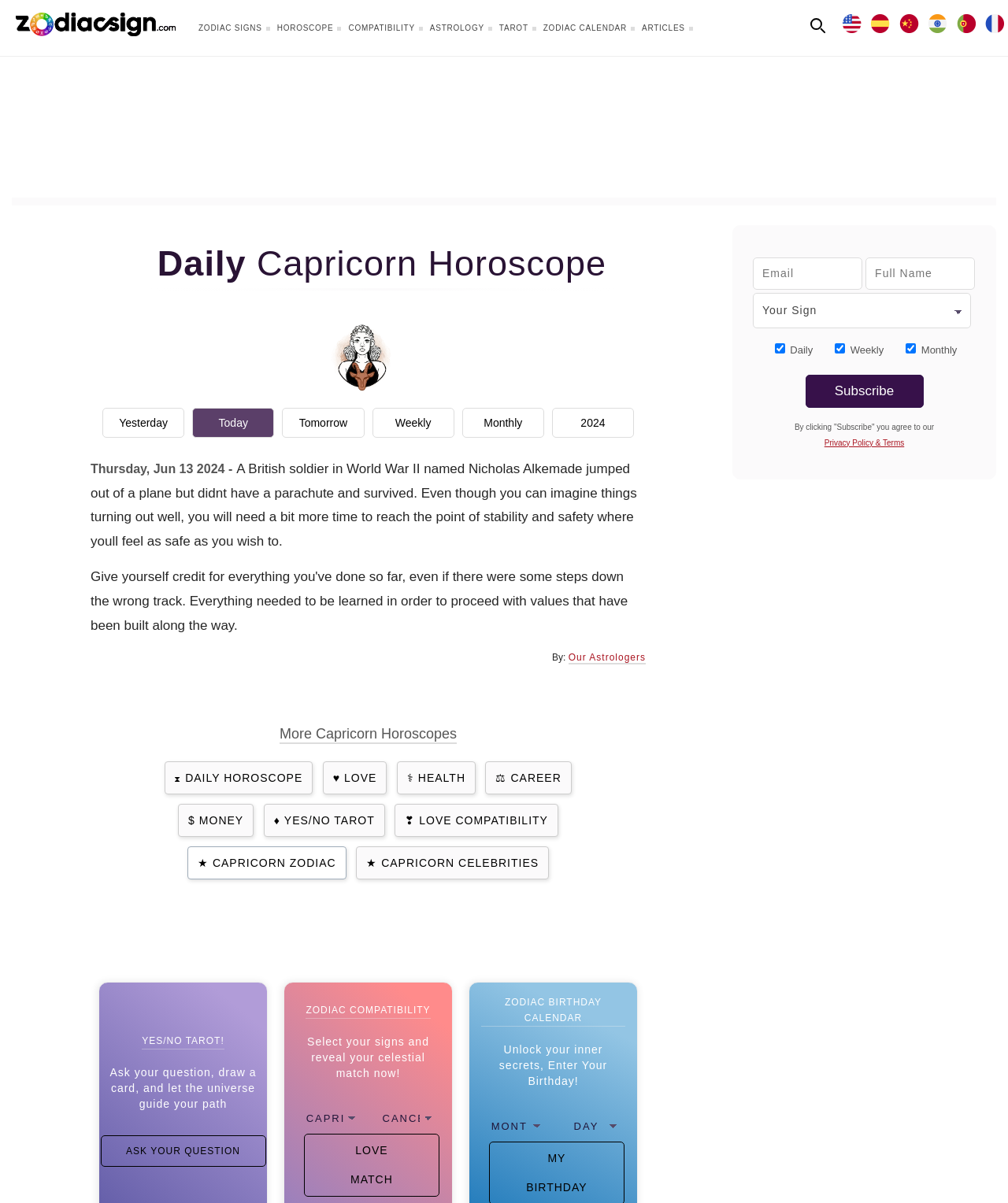Identify the bounding box coordinates of the element that should be clicked to fulfill this task: "Match zodiac signs". The coordinates should be provided as four float numbers between 0 and 1, i.e., [left, top, right, bottom].

[0.302, 0.943, 0.436, 0.995]